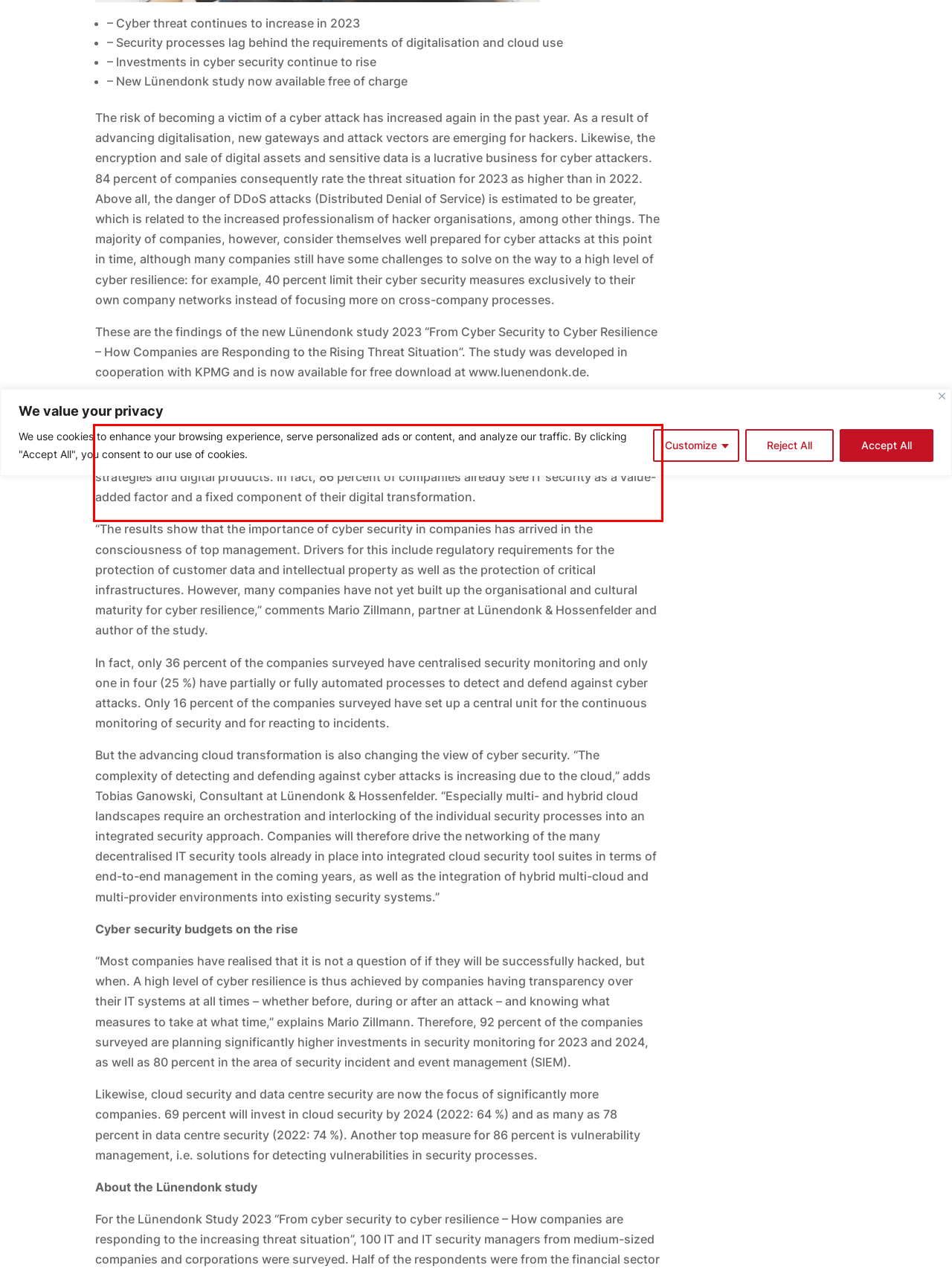You are given a screenshot showing a webpage with a red bounding box. Perform OCR to capture the text within the red bounding box.

With increasing digitalisation, it is no longer sufficient to focus only on protecting one’s own corporate networks. Cyber security must be considered early on in the development of digital strategies and digital products. In fact, 86 percent of companies already see IT security as a value-added factor and a fixed component of their digital transformation.